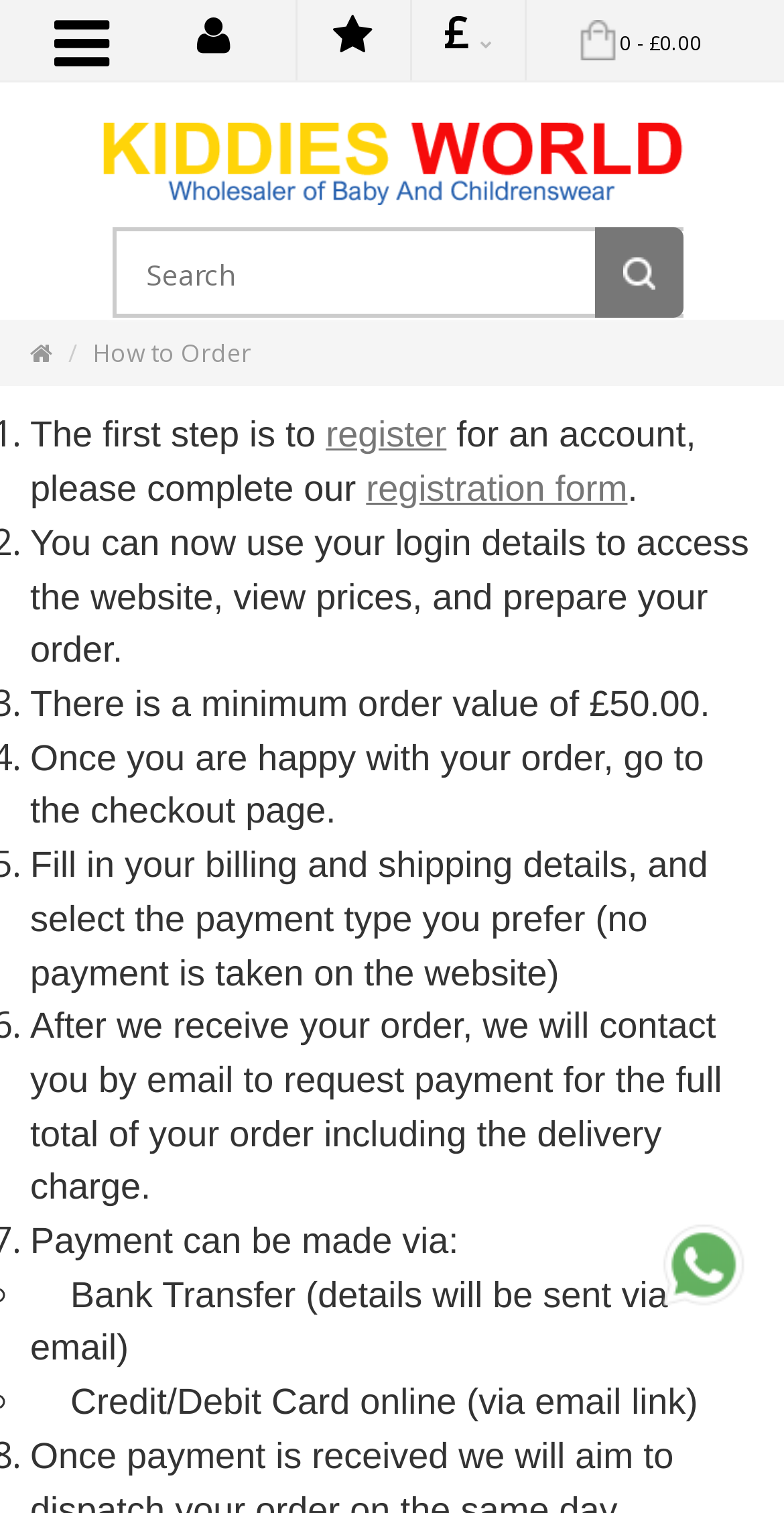What is the minimum order value? Analyze the screenshot and reply with just one word or a short phrase.

£50.00